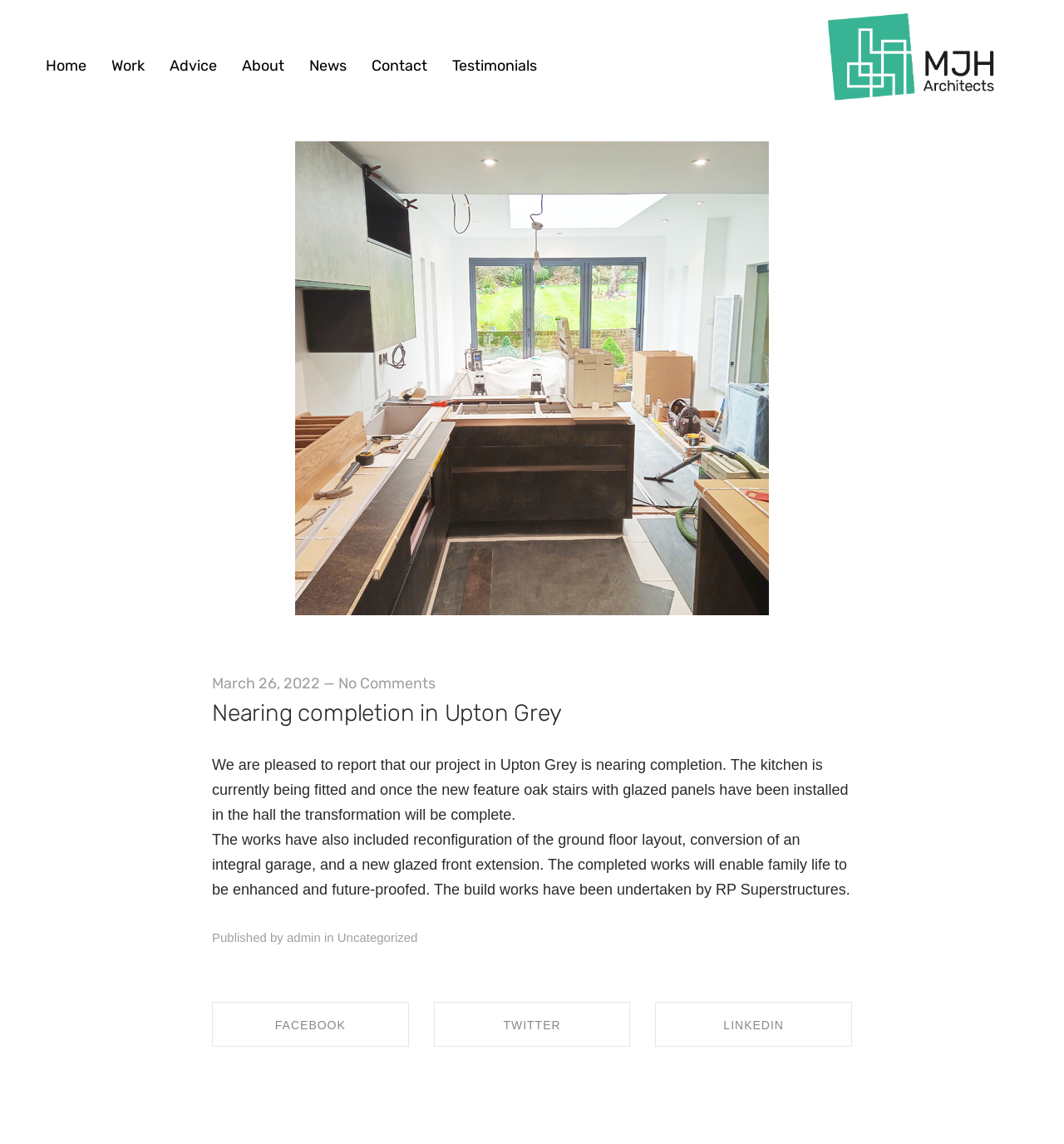Identify the bounding box coordinates of the region that needs to be clicked to carry out this instruction: "View the project details". Provide these coordinates as four float numbers ranging from 0 to 1, i.e., [left, top, right, bottom].

[0.199, 0.611, 0.528, 0.635]